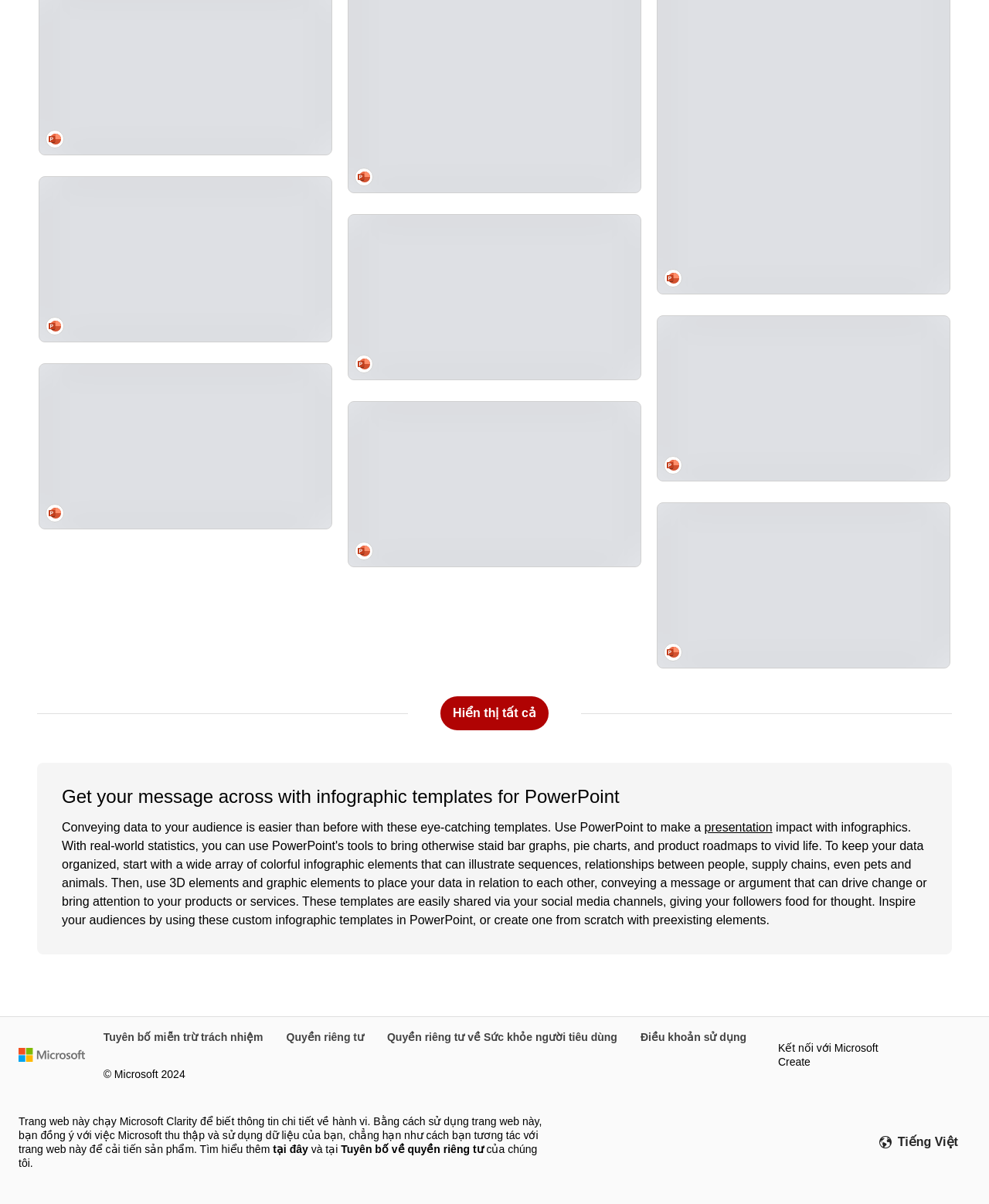What is the color of the 'Coastal presentation' template?
Examine the image and provide an in-depth answer to the question.

I found the link with the description 'Coastal presentation white modern-simple' and inferred that the color of this template is white.